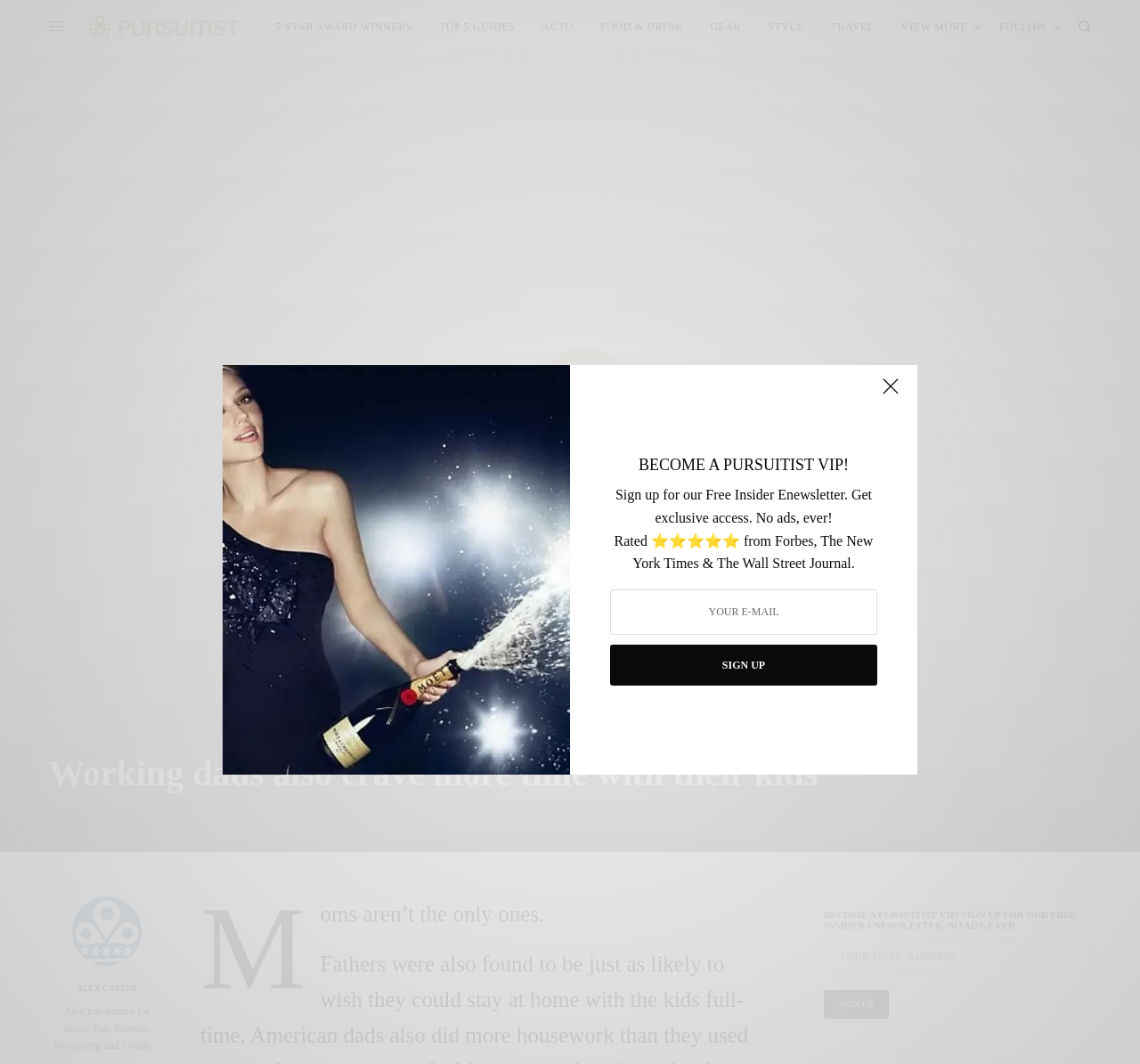Determine the bounding box coordinates of the clickable region to carry out the instruction: "View more guides".

[0.791, 0.0, 0.861, 0.05]